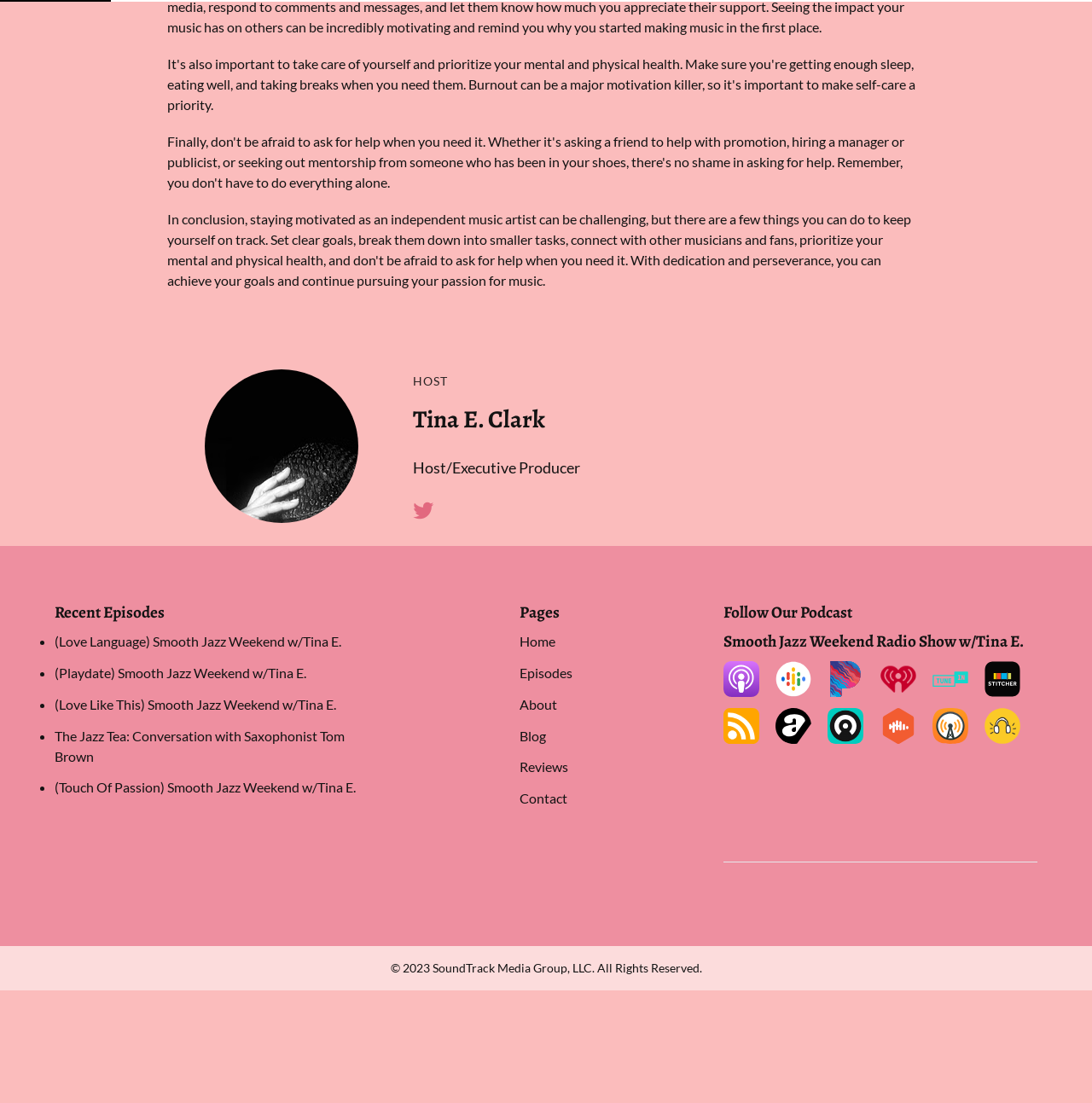How many recent episodes are listed?
Refer to the image and give a detailed answer to the query.

The number of recent episodes can be counted from the list of episodes under the 'Recent Episodes' heading, which lists five episodes.